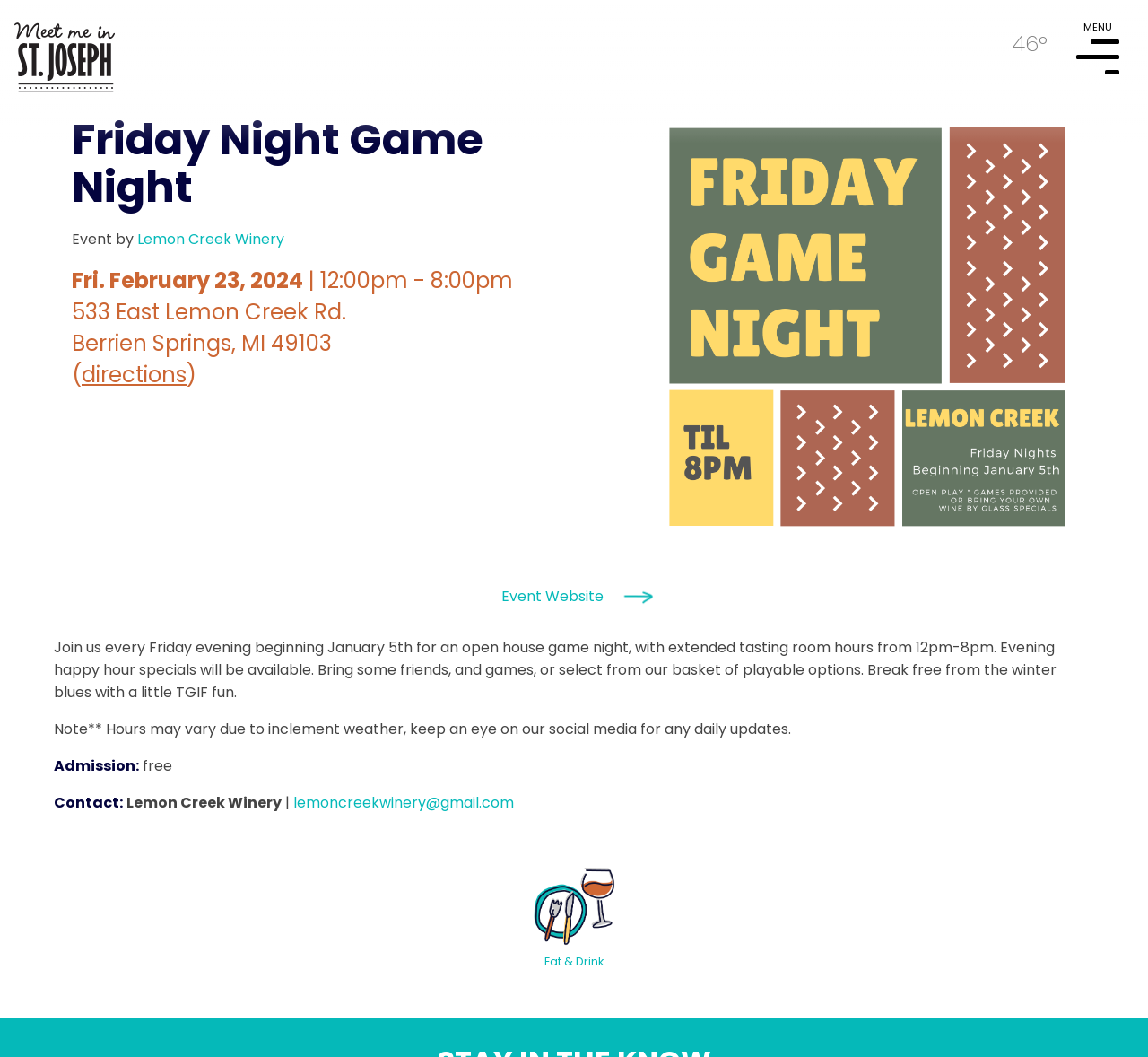Describe all the key features and sections of the webpage thoroughly.

The webpage appears to be an event page for "Friday Night Game Night" at Lemon Creek Winery. At the top right corner, there is a link to "46°" with a small canvas element beside it. Next to it, there is a "MENU" static text. On the top left, there is a "HOME" link.

The main content of the page is divided into two sections. The first section is on the left side, which contains the event details. It starts with a heading "Friday Night Game Night" followed by the event organizer "Lemon Creek Winery". Below it, there is the event date "Fri. February 23, 2024" and the event time "12:00pm - 8:00pm". The event location "533 East Lemon Creek Rd., Berrien Springs, MI 49103" is listed, along with a link to "directions".

The second section is on the right side, which contains an image that takes up most of the space. Below the image, there is a link to the "Event Website". Following it, there is a long paragraph describing the event, which is an open house game night with extended tasting room hours and happy hour specials. There is also a note about the hours being subject to change due to inclement weather.

Below the paragraph, there are two sections with headings "Admission:" and "Contact:". The "Contact:" section lists the winery's email address. At the bottom of the page, there is a link to "Eat & Drink Tag Icon Eat & Drink" with an image of the icon beside it.